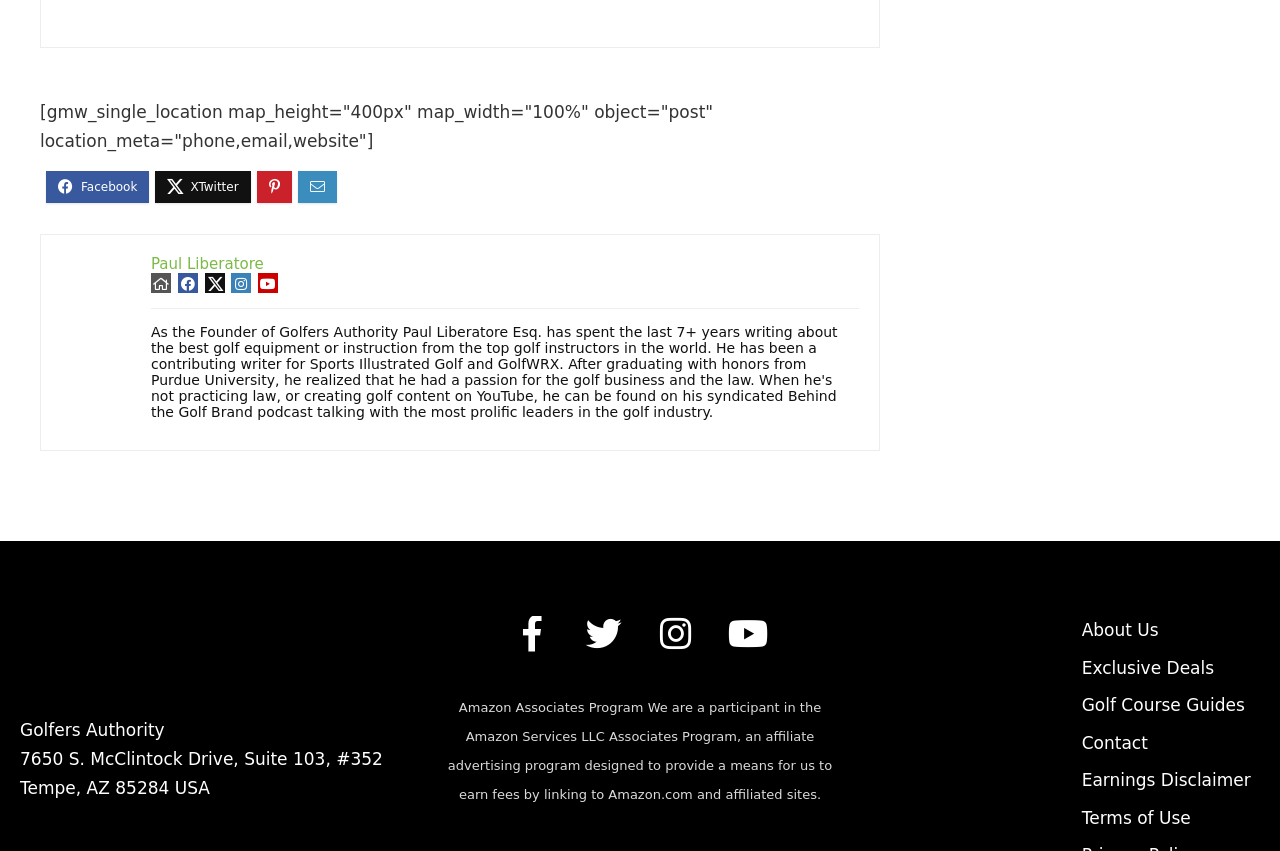What is the name of the person in the image?
Please answer the question as detailed as possible based on the image.

The image is located at coordinates [0.048, 0.294, 0.103, 0.377] and has a corresponding link with the text 'Paul Liberatore' at coordinates [0.118, 0.3, 0.206, 0.321], indicating that the person in the image is Paul Liberatore.